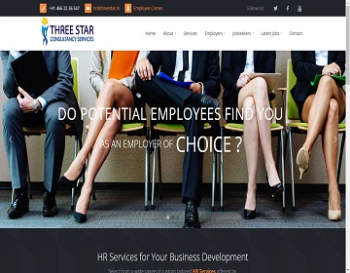Generate an in-depth description of the image you see.

The image depicts a professional and polished setting, showcasing a group of individuals seated in modern chairs, dressed in formal attire. Their outfits reflect a corporate ambiance, suitable for a consultancy service that emphasizes professionalism and competence. The central message, "DO POTENTIAL EMPLOYEES FIND YOU AS AN EMPLOYER OF CHOICE?" stands out, suggesting a focus on attracting talent and highlighting the company's role in facilitating employment opportunities.

In the foreground, the protagonists represent a diverse range of professional personas, which aligns with the ethos of a consultancy aimed at human resources. The tagline beneath the main message, "HR Services for Your Business Development," further reinforces the idea of support and development in a business context. Overall, the image conveys the essence of the consultancy's mission: to connect employers with prospective employees while projecting an image of trustworthiness and expertise.